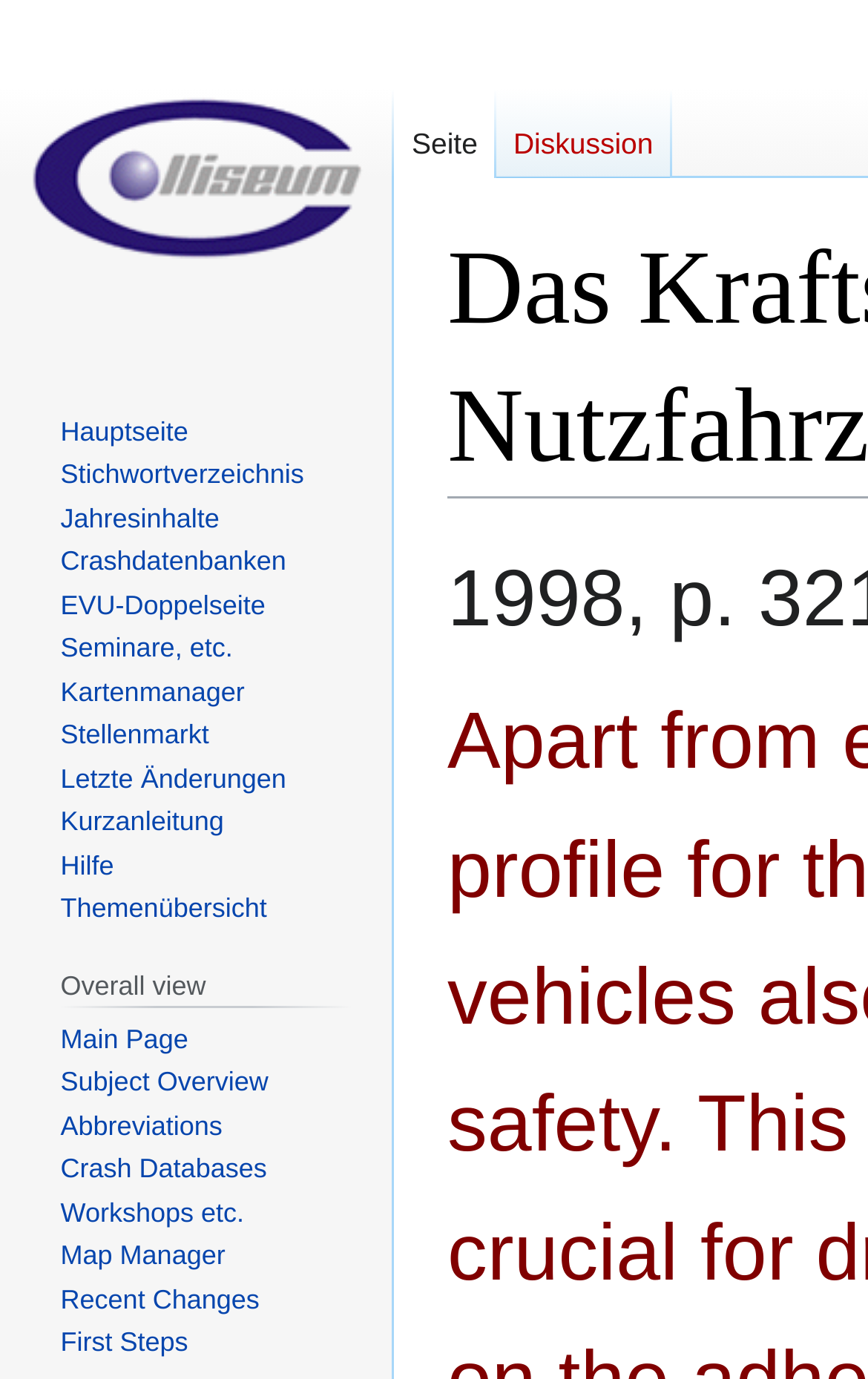Use a single word or phrase to answer the question: 
What is the main navigation section?

Namensräume